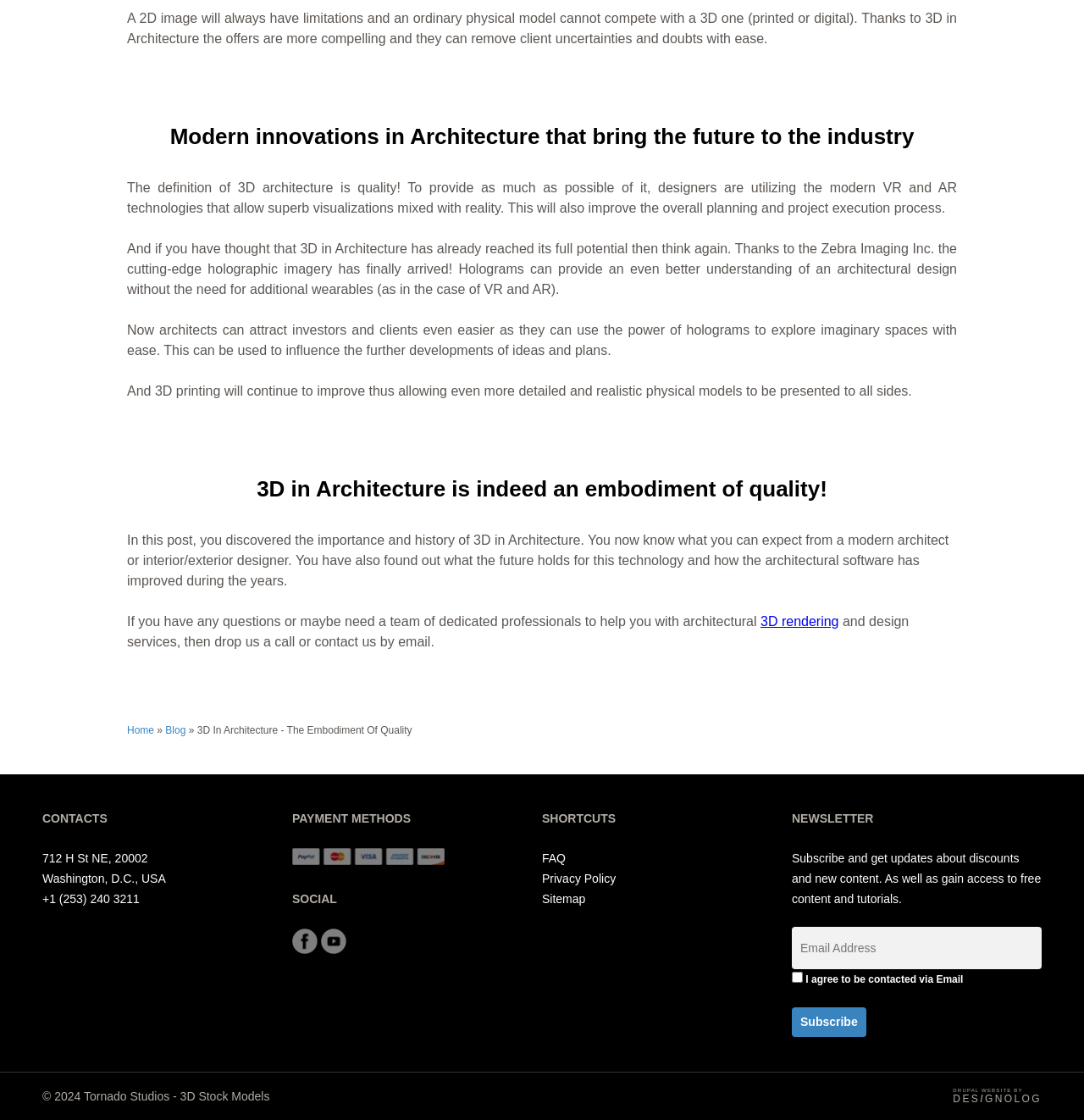What is the purpose of holograms in architecture?
Using the image, answer in one word or phrase.

Better understanding of designs